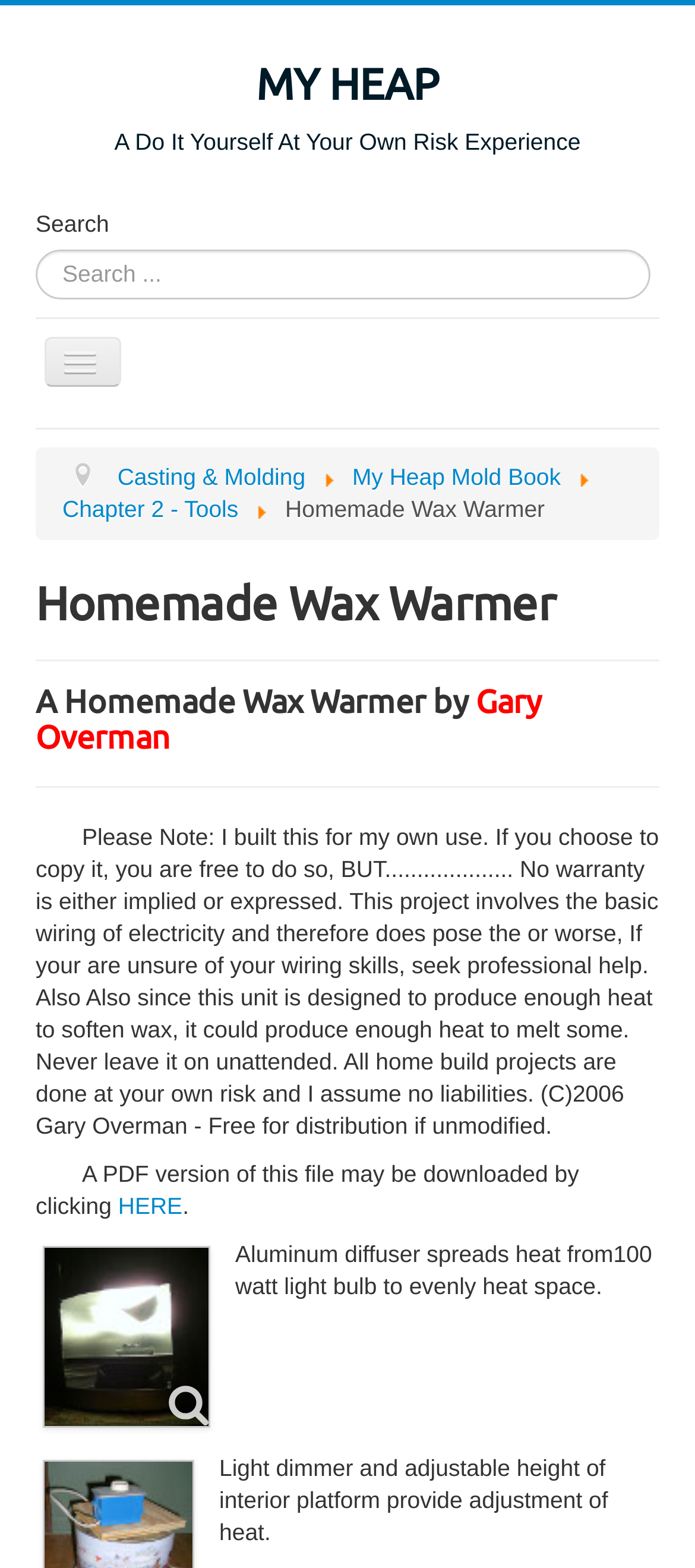What is the function of the light dimmer in the homemade wax warmer?
Please respond to the question with a detailed and informative answer.

According to the webpage, the light dimmer is used to adjust the heat of the homemade wax warmer. This is mentioned in the text, which states that the light dimmer and adjustable height of the interior platform provide adjustment of heat.